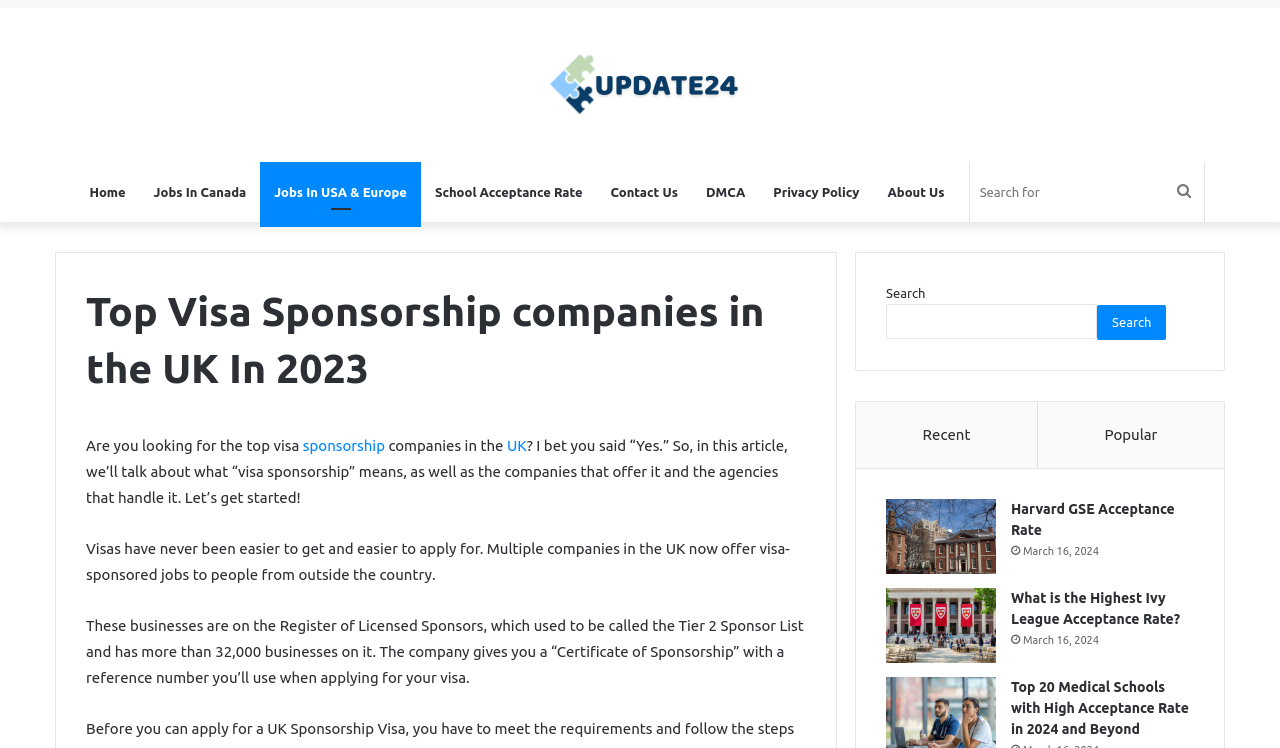Find the bounding box coordinates corresponding to the UI element with the description: "nanocomposix-logo". The coordinates should be formatted as [left, top, right, bottom], with values as floats between 0 and 1.

None